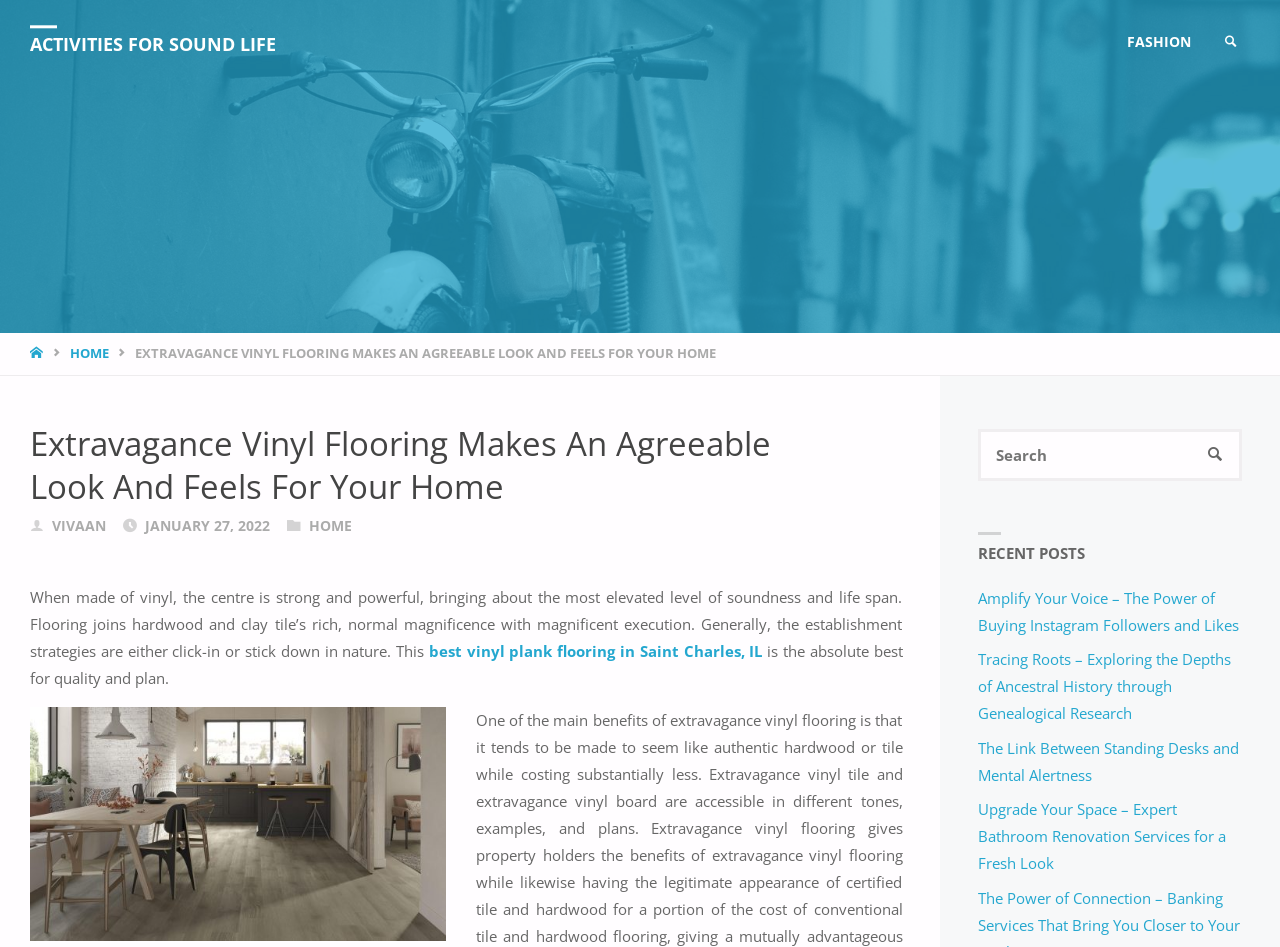Highlight the bounding box of the UI element that corresponds to this description: "Search".

[0.929, 0.453, 0.97, 0.508]